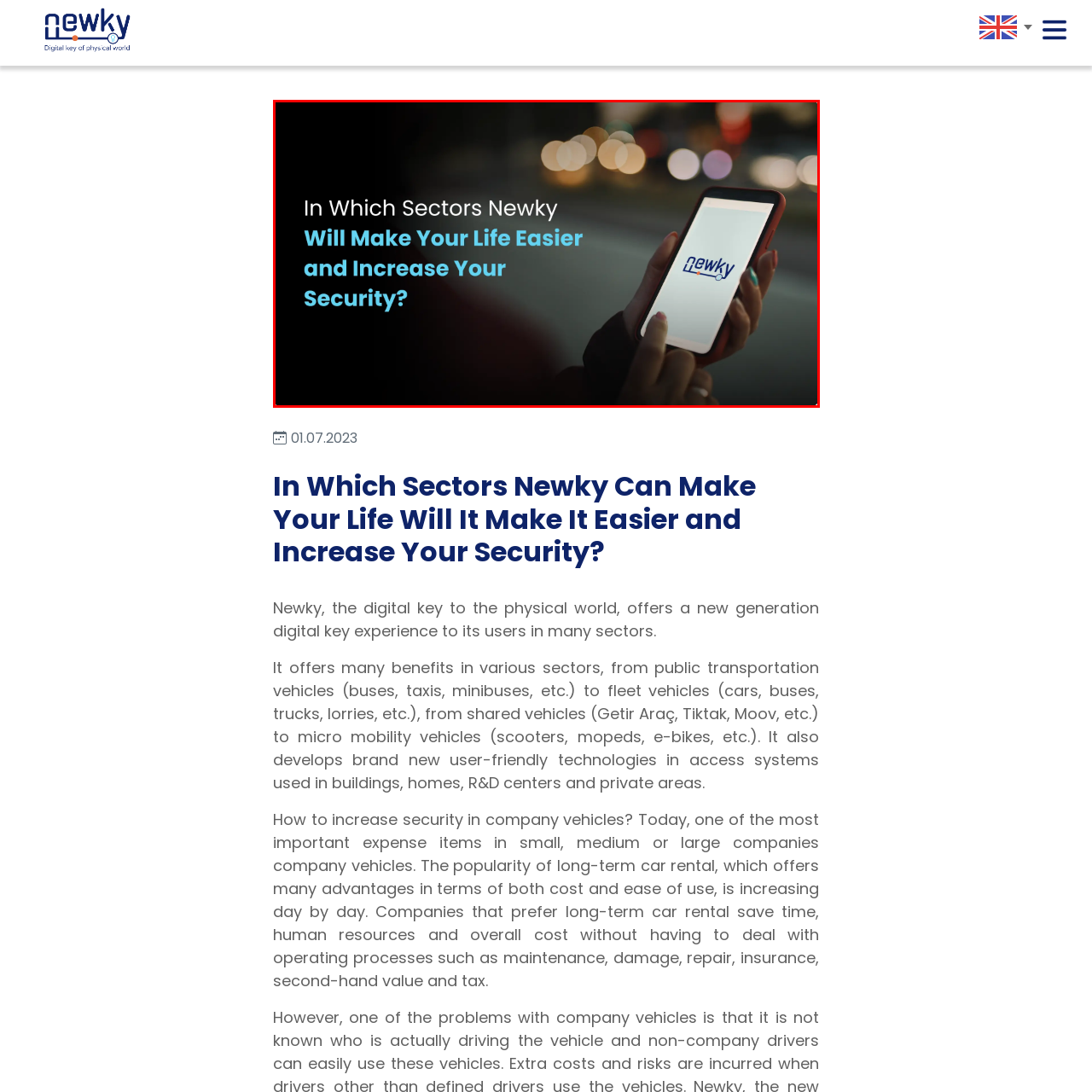What is the focus of Newky's digital solutions?
Observe the image within the red bounding box and respond to the question with a detailed answer, relying on the image for information.

The caption suggests that Newky's digital solutions are focused on enhancing user convenience and safety across various industries, as indicated by the text overlay on the image.